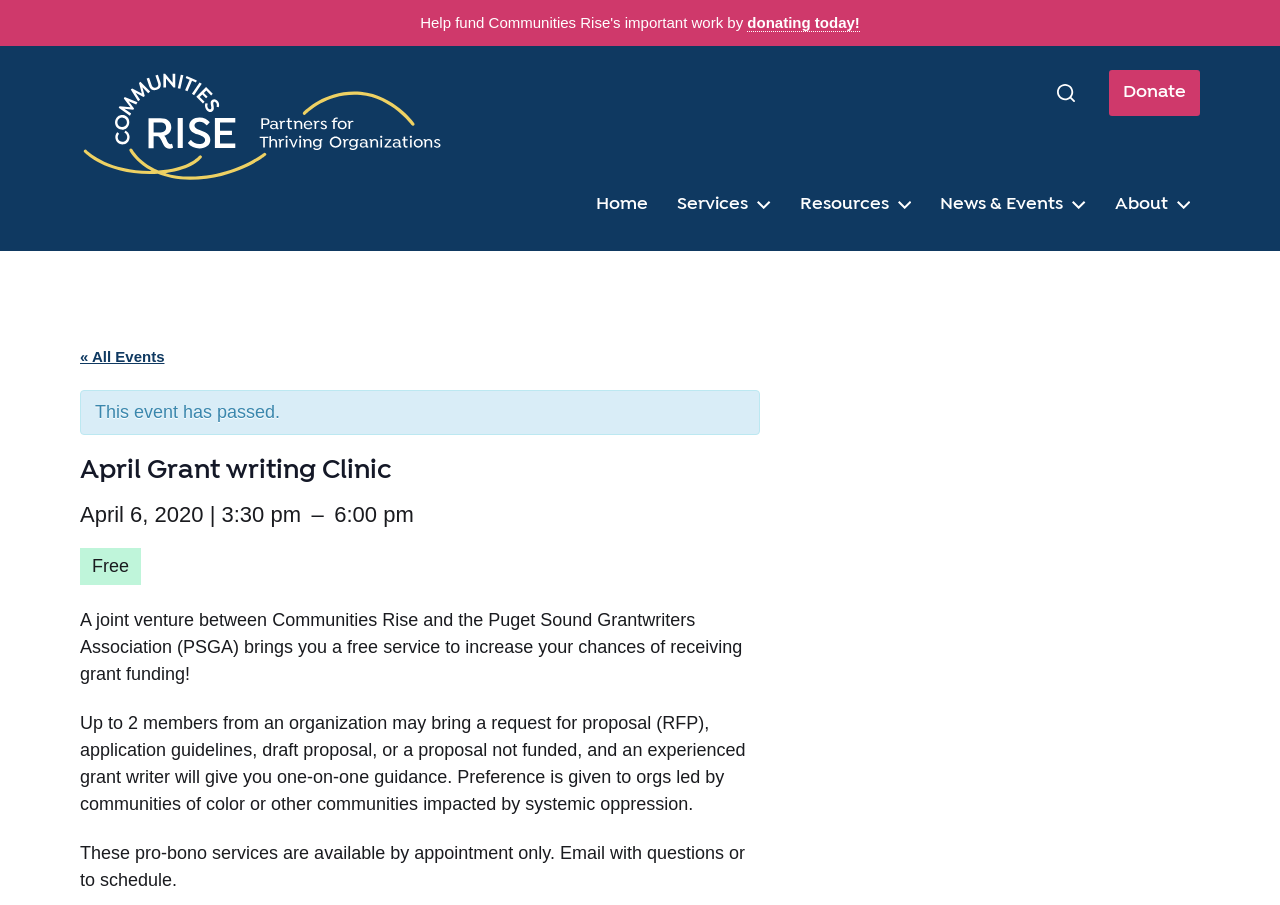Provide a thorough summary of the webpage.

The webpage is about a grant writing clinic event organized by Communities Rise. At the top, there is a navigation menu with links to "Home", "Services", "Resources", "News & Events", and "About" sections. On the top right, there is a search form toggle button and a "Donate" link.

Below the navigation menu, there is a prominent link to "donating today!" and a link to the "Communities Rise" website. The main content of the page is about the April Grant Writing Clinic event, which is a free service to help organizations increase their chances of receiving grant funding. The event details are displayed, including the date, time, and a brief description of the service.

The event description is divided into three paragraphs. The first paragraph explains the purpose of the event, the second paragraph describes the services offered, and the third paragraph provides instructions on how to schedule an appointment. There is also a note indicating that the event has passed.

On the top left, there is a link to "« All Events", suggesting that this event is part of a series of events. Overall, the webpage is focused on promoting the grant writing clinic event and providing details about the service.